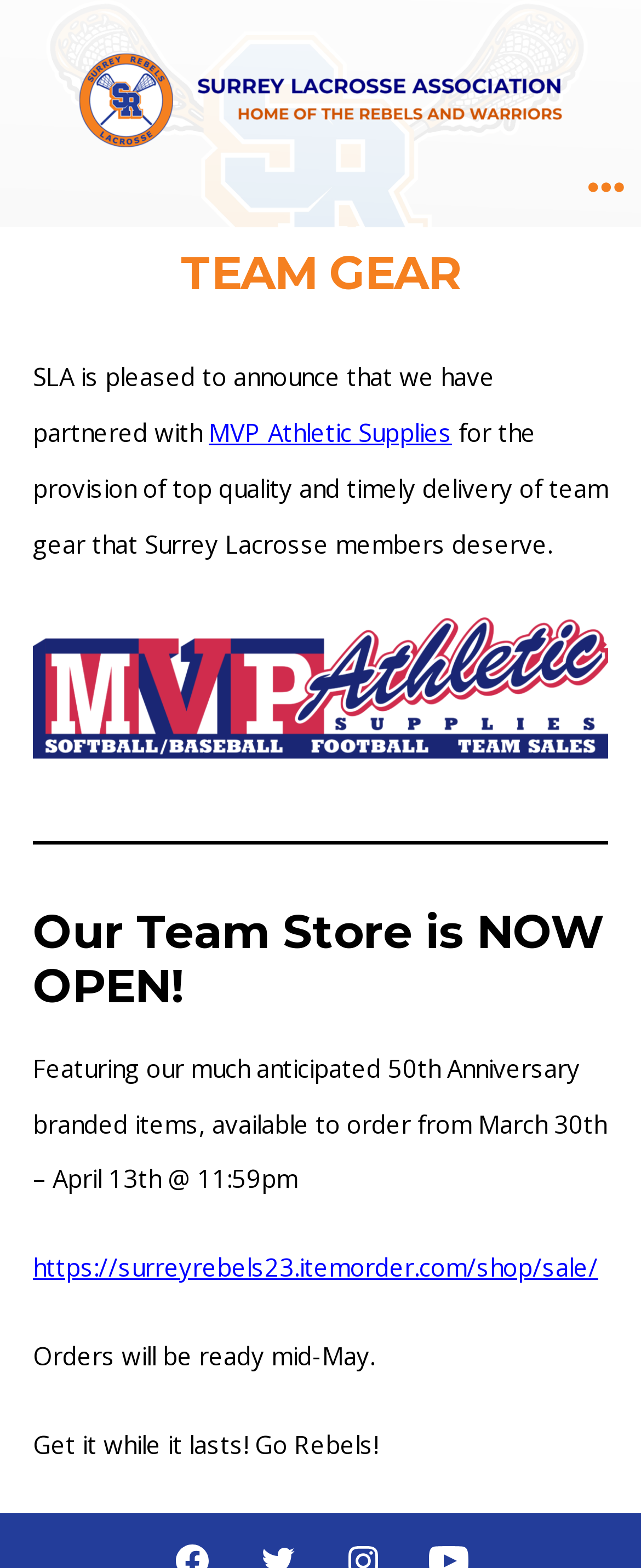When can Surrey Lacrosse members order 50th Anniversary branded items?
Give a one-word or short-phrase answer derived from the screenshot.

March 30th – April 13th